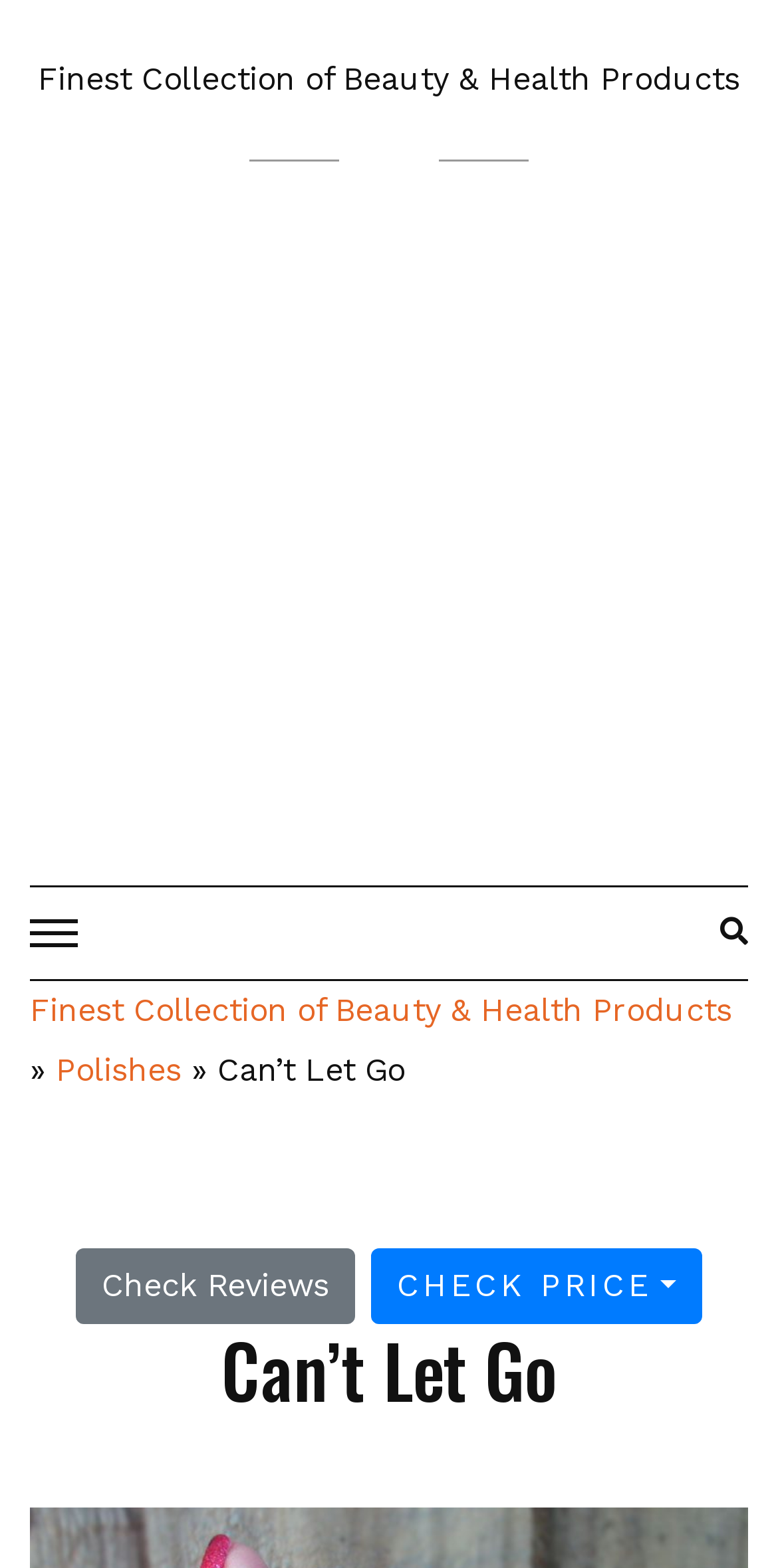What type of product is Can’t Let Go?
Look at the screenshot and respond with a single word or phrase.

Polish